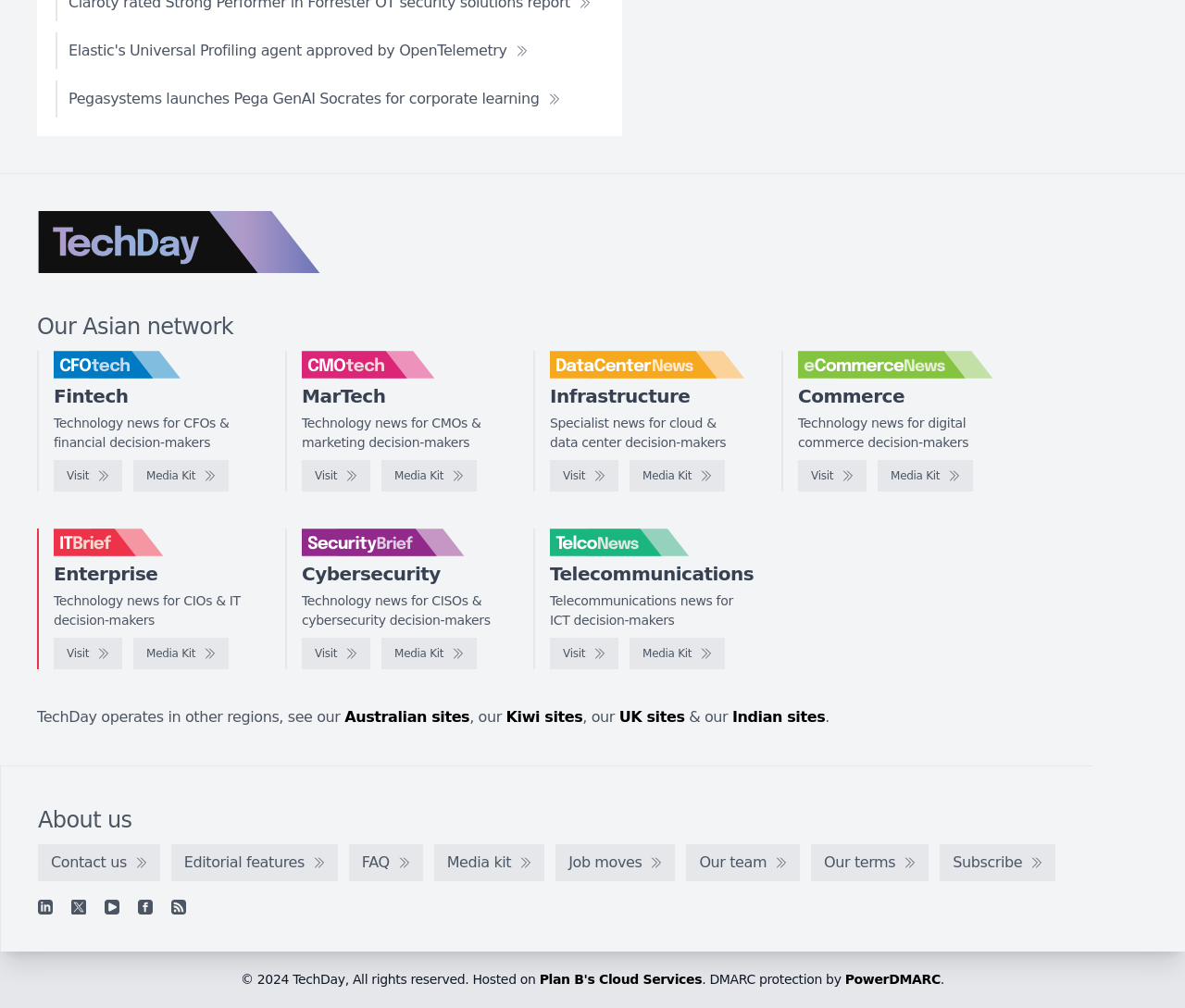Determine the bounding box coordinates of the clickable region to carry out the instruction: "Check out eCommerceNews".

[0.673, 0.456, 0.731, 0.488]